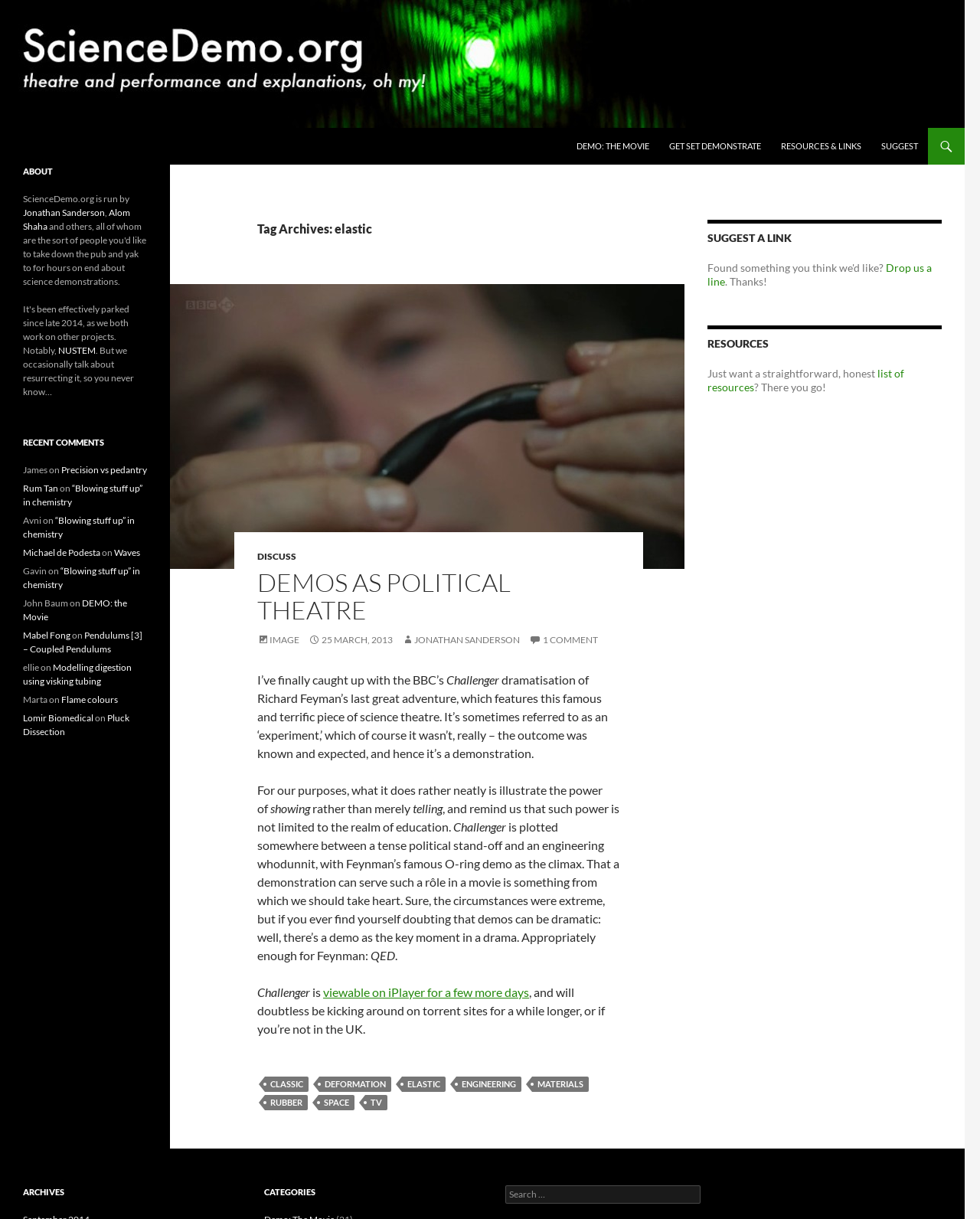What is the name of the movie mentioned in the article?
Based on the screenshot, provide your answer in one word or phrase.

DEMO: the Movie